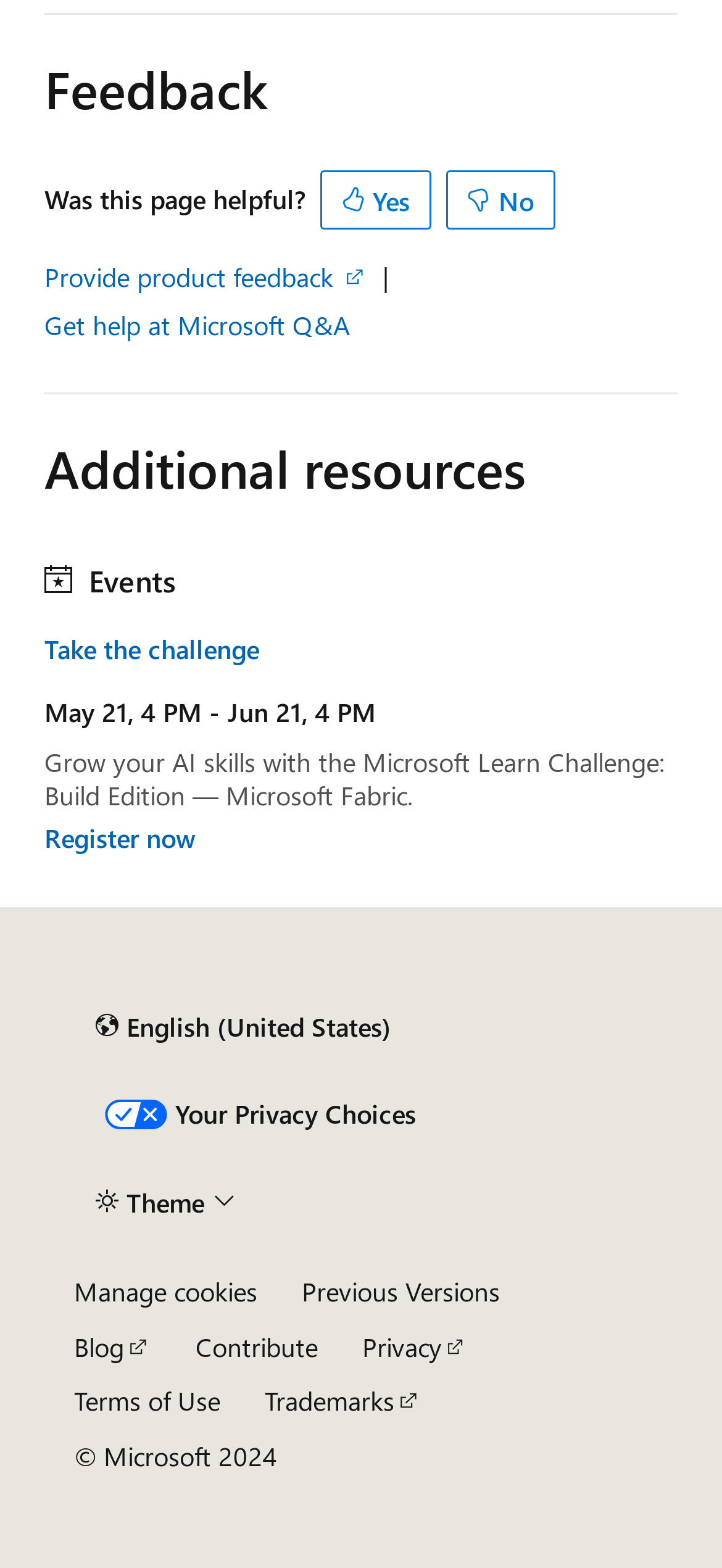Find the bounding box coordinates of the clickable region needed to perform the following instruction: "Take the challenge". The coordinates should be provided as four float numbers between 0 and 1, i.e., [left, top, right, bottom].

[0.062, 0.404, 0.938, 0.425]